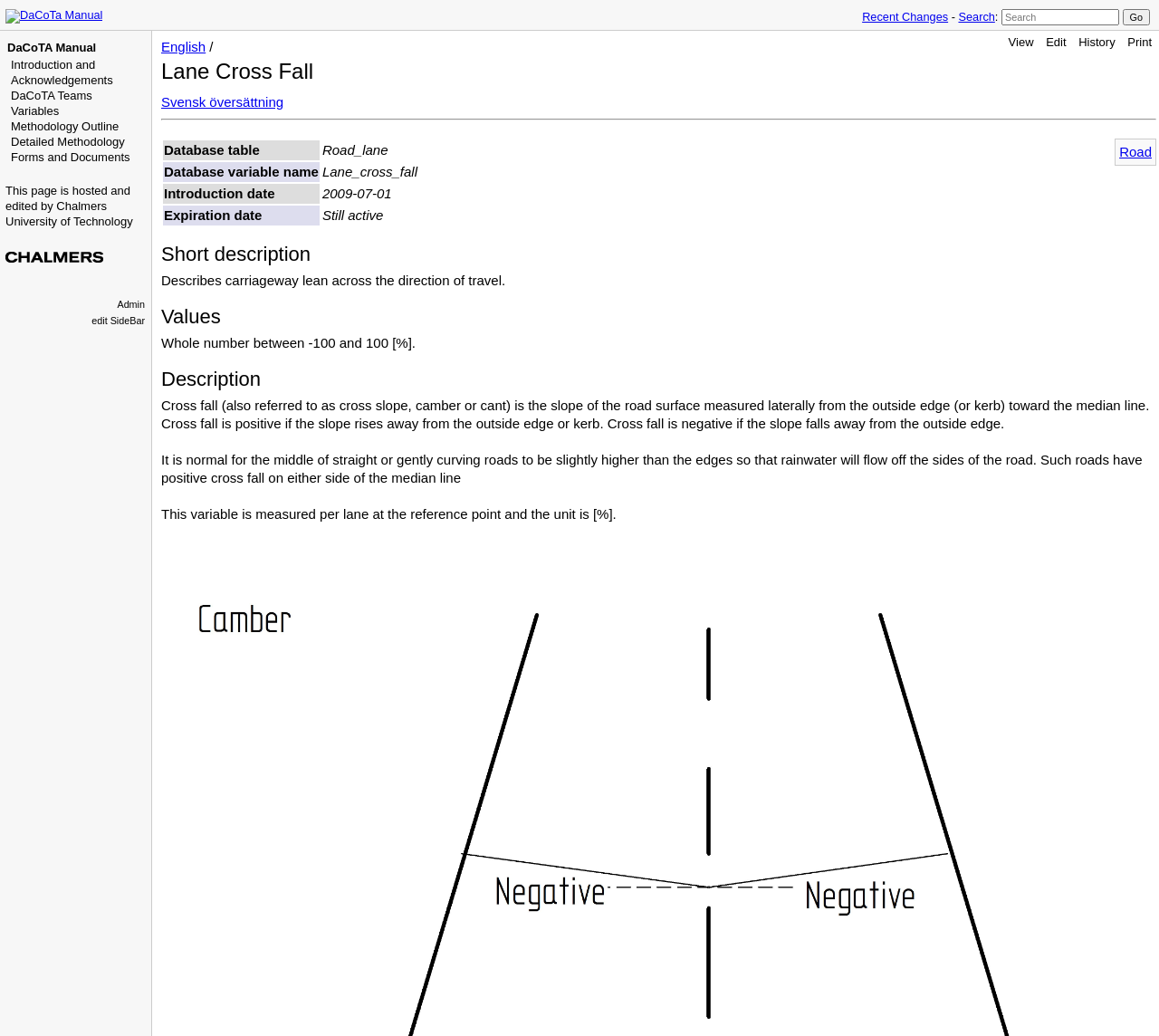Please identify the bounding box coordinates of the element I should click to complete this instruction: 'Search for something'. The coordinates should be given as four float numbers between 0 and 1, like this: [left, top, right, bottom].

[0.864, 0.009, 0.966, 0.024]